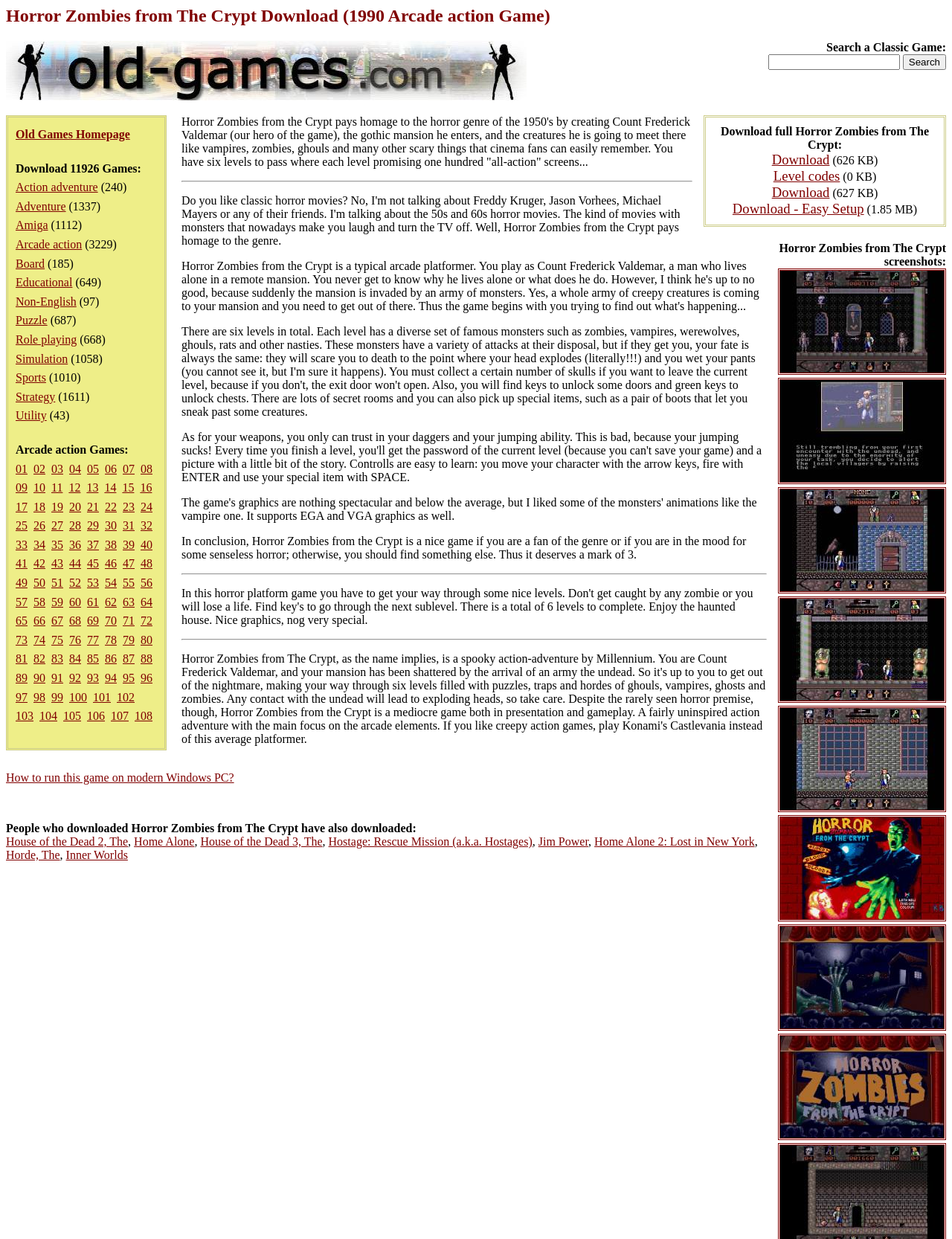Please determine the bounding box coordinates for the UI element described here. Use the format (top-left x, top-left y, bottom-right x, bottom-right y) with values bounded between 0 and 1: Educational

[0.016, 0.223, 0.076, 0.233]